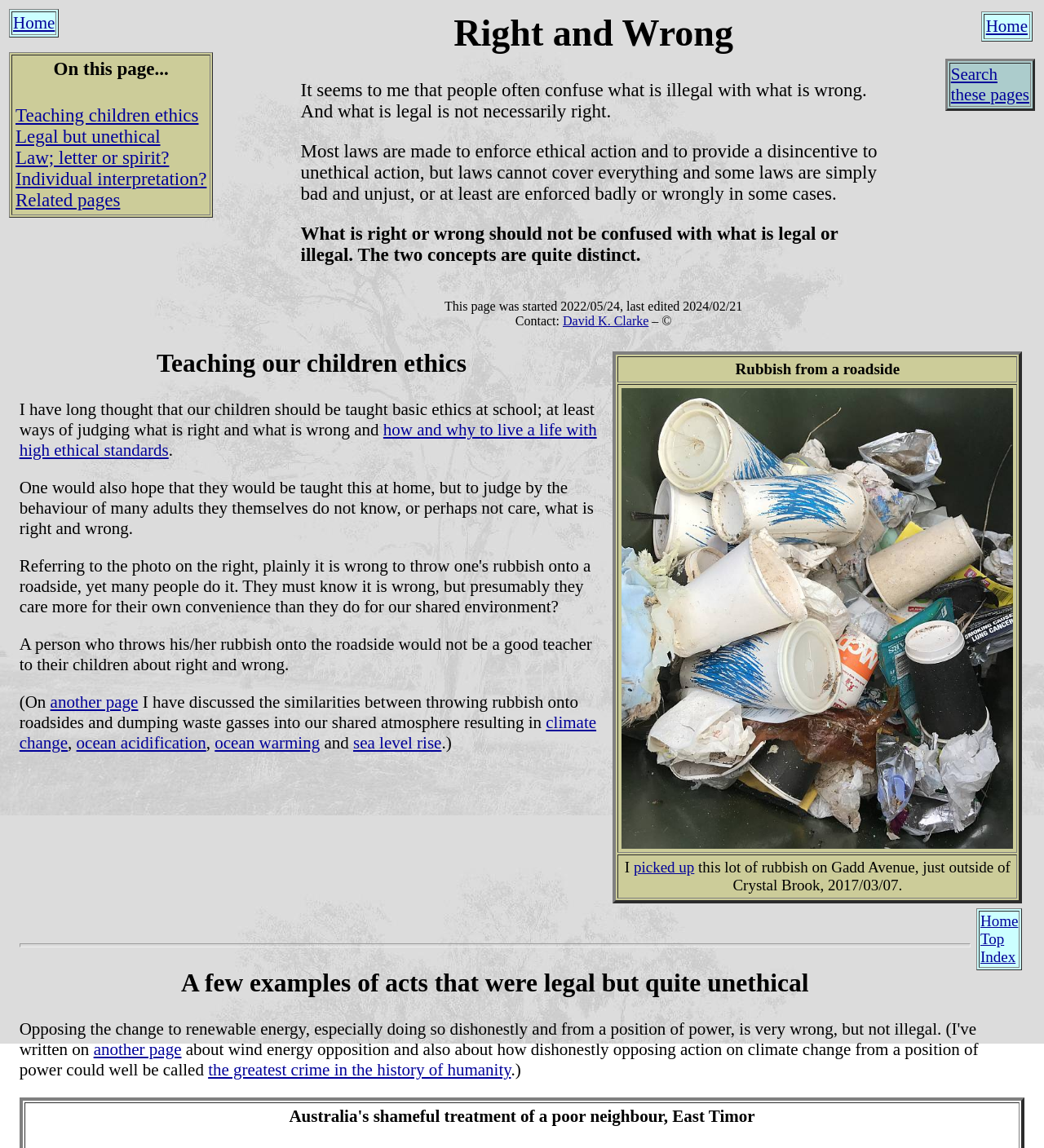Identify the bounding box coordinates of the section to be clicked to complete the task described by the following instruction: "Contact David K. Clarke". The coordinates should be four float numbers between 0 and 1, formatted as [left, top, right, bottom].

[0.539, 0.273, 0.621, 0.285]